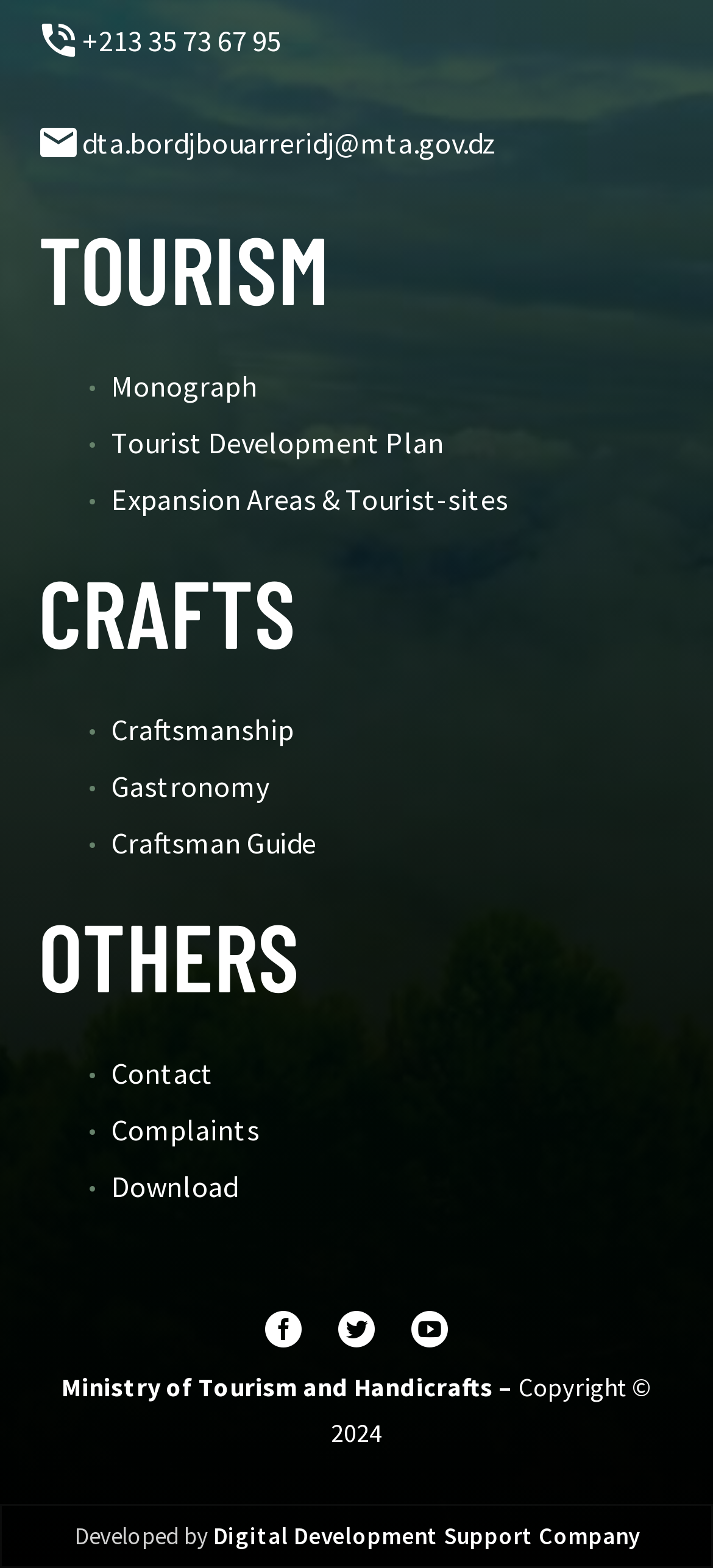Give a short answer to this question using one word or a phrase:
How many links are under the 'TOURISM' heading?

3